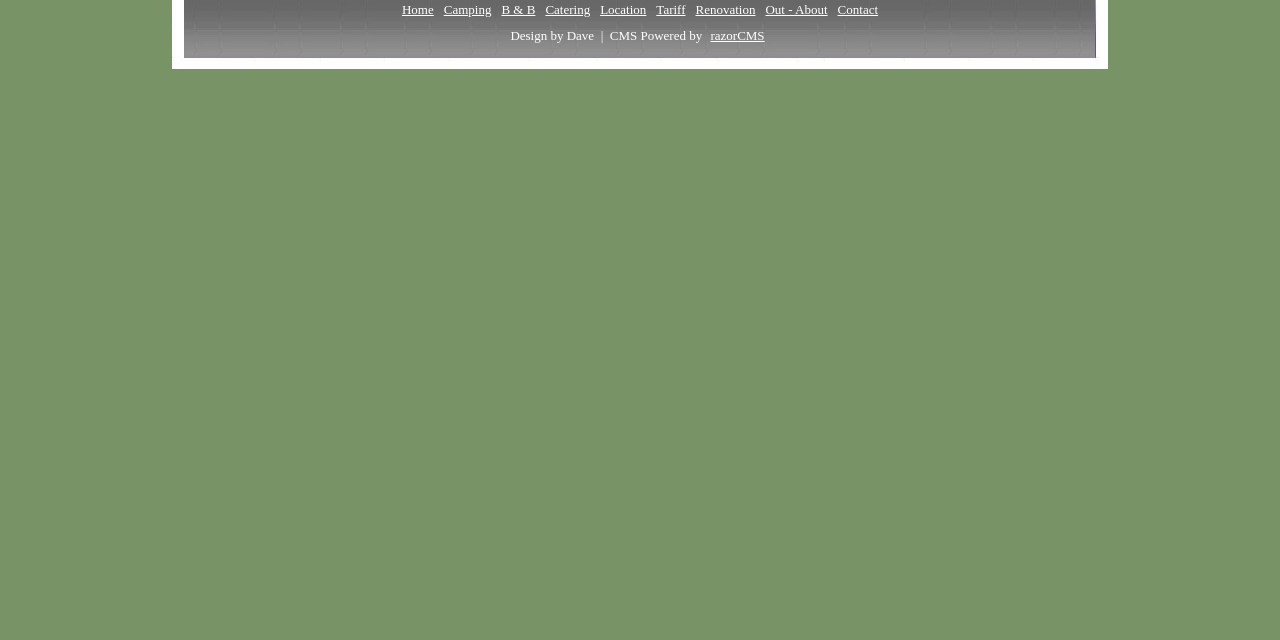Using floating point numbers between 0 and 1, provide the bounding box coordinates in the format (top-left x, top-left y, bottom-right x, bottom-right y). Locate the UI element described here: B & B

[0.388, 0.002, 0.422, 0.026]